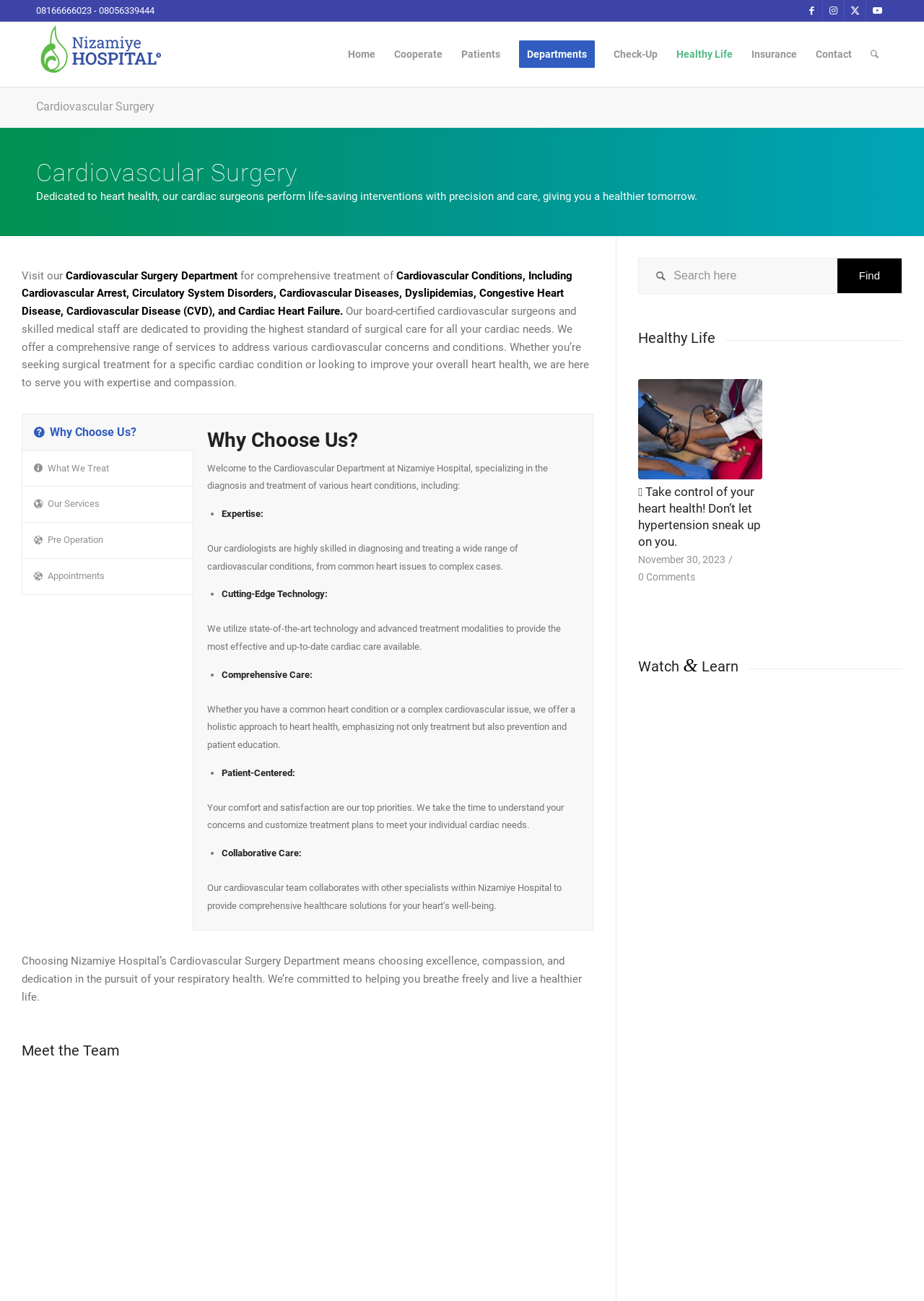Please determine the bounding box coordinates of the element to click on in order to accomplish the following task: "Watch a video about cardiovascular surgery". Ensure the coordinates are four float numbers ranging from 0 to 1, i.e., [left, top, right, bottom].

[0.691, 0.506, 0.799, 0.518]